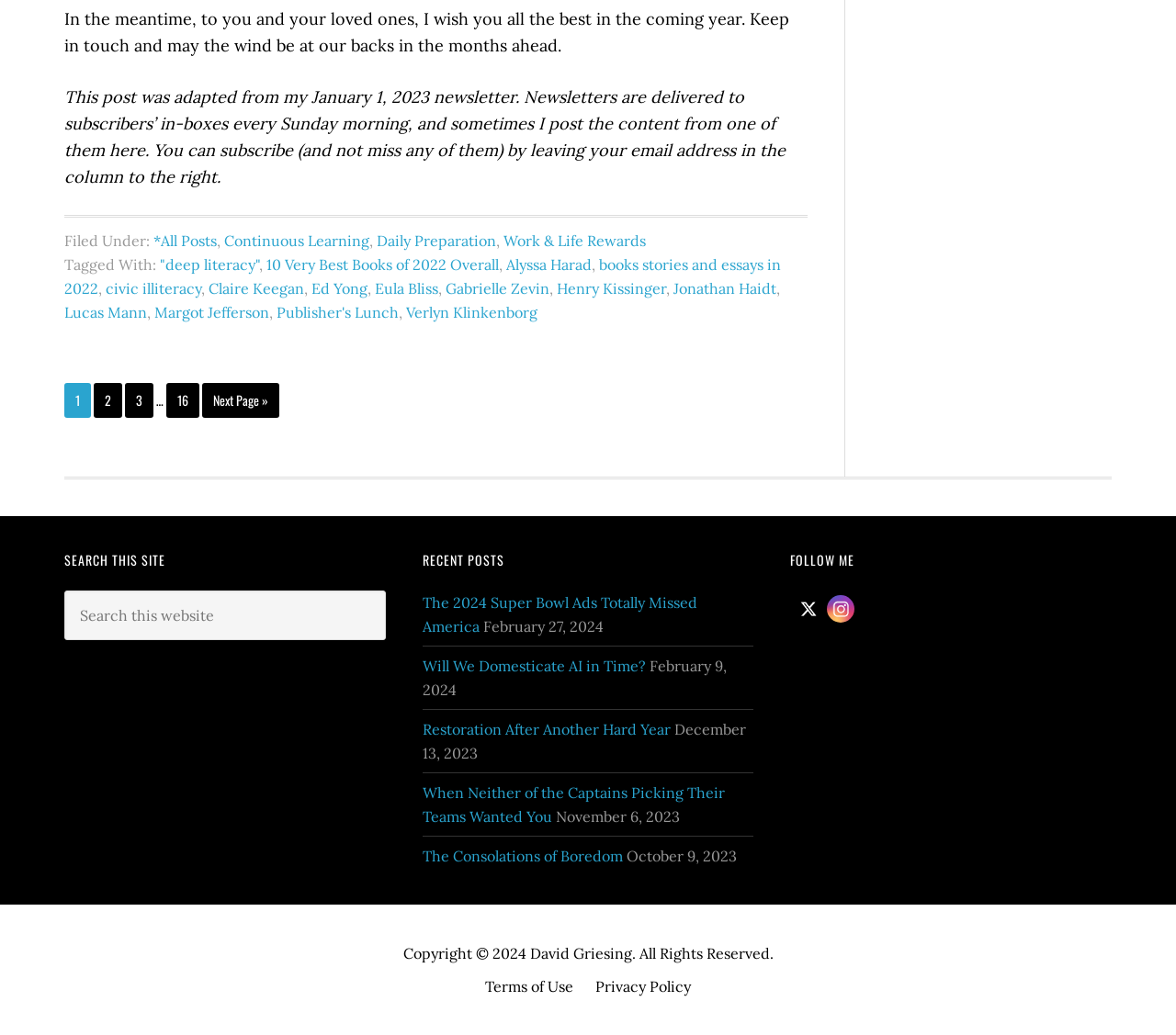Please locate the bounding box coordinates of the region I need to click to follow this instruction: "Read the 'So Piss Off!' text".

None